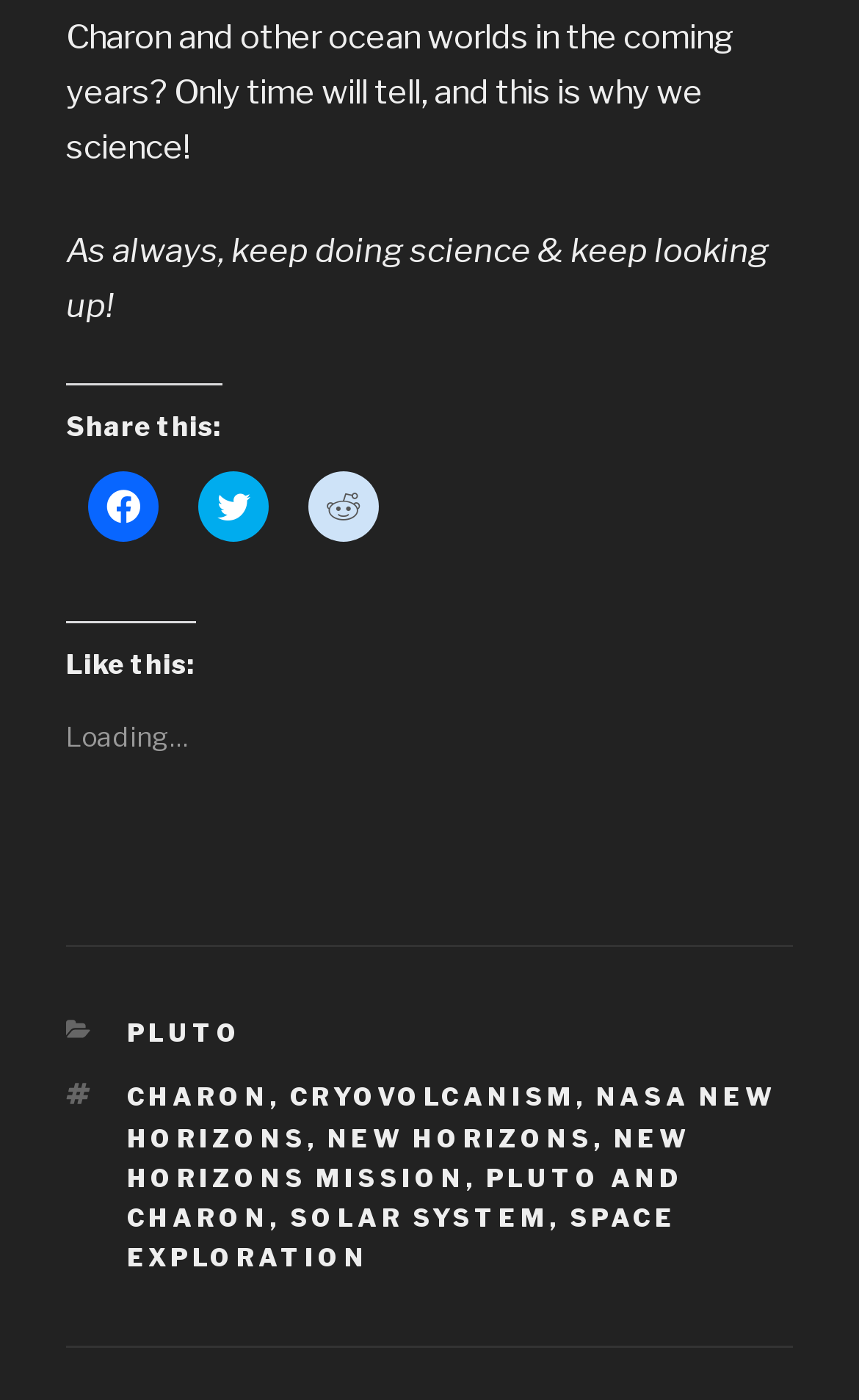How many tags are available in the footer section?
Kindly answer the question with as much detail as you can.

The webpage has a footer section with categories and tags, and there are seven tags available: CHARON, CRYOVOLCANISM, NASA NEW HORIZONS, NEW HORIZONS, NEW HORIZONS MISSION, PLUTO AND CHARON, and SOLAR SYSTEM.